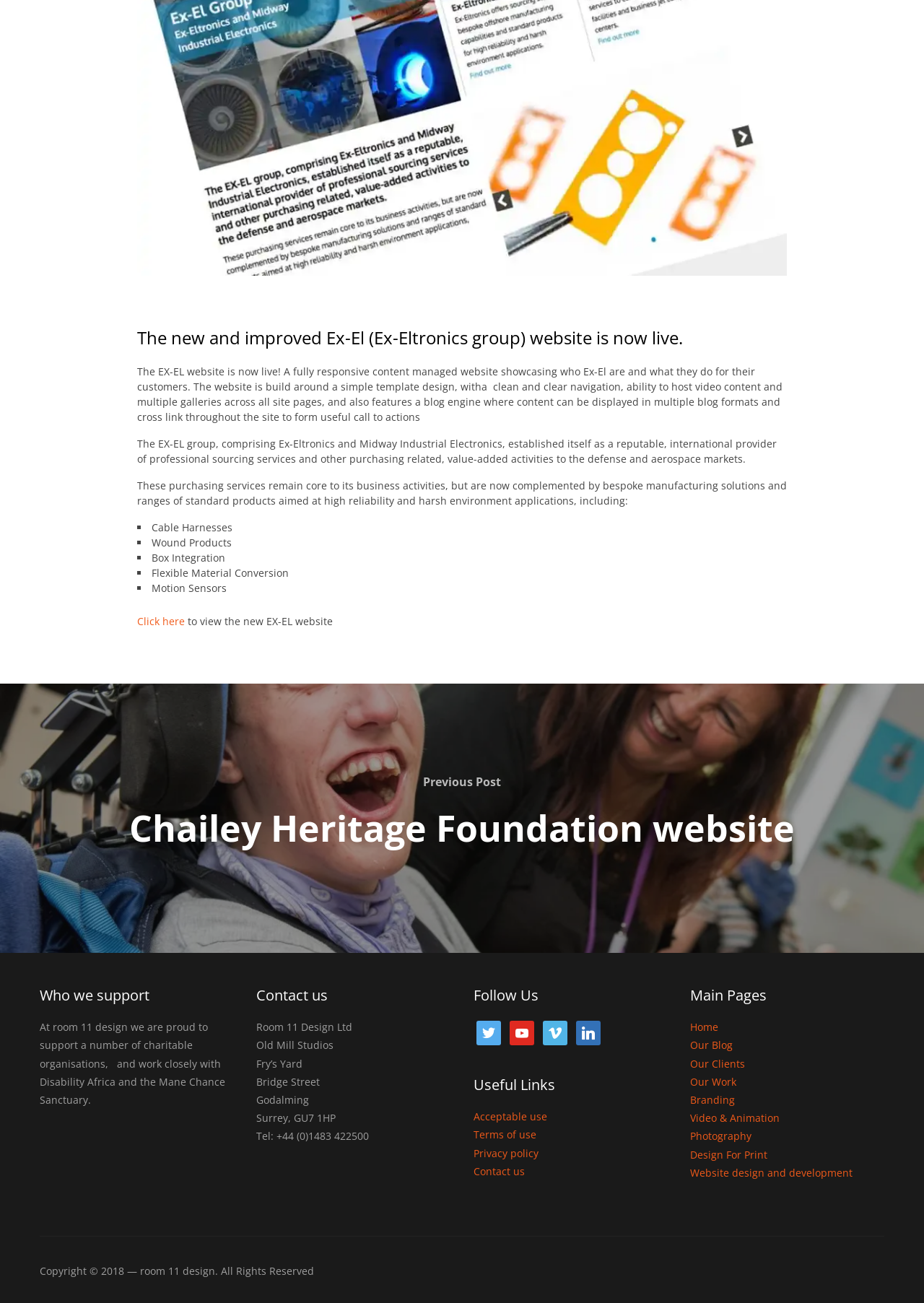Identify and provide the bounding box for the element described by: "parent_node: Name * name="author"".

None